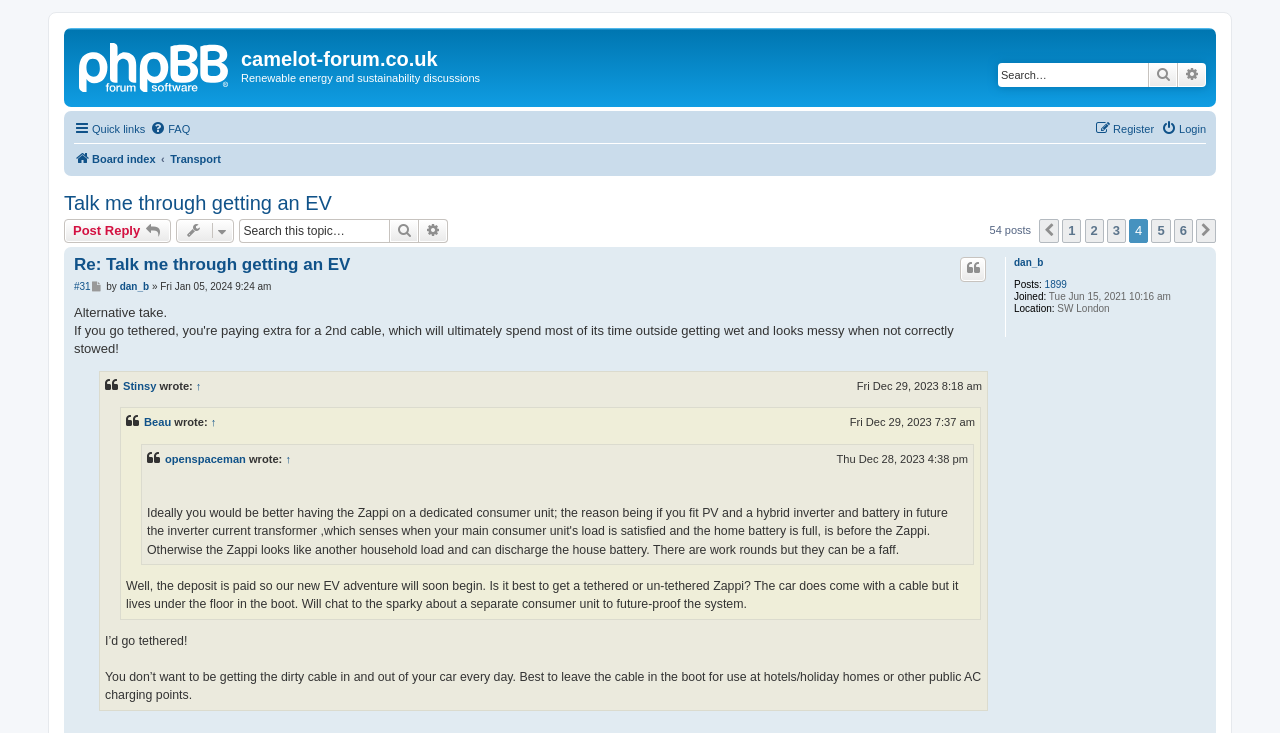Using the details from the image, please elaborate on the following question: What type of charger is being discussed?

In the discussion thread, the user is asking about whether to get a tethered or un-tethered Zappi, which is a type of electric vehicle charger.